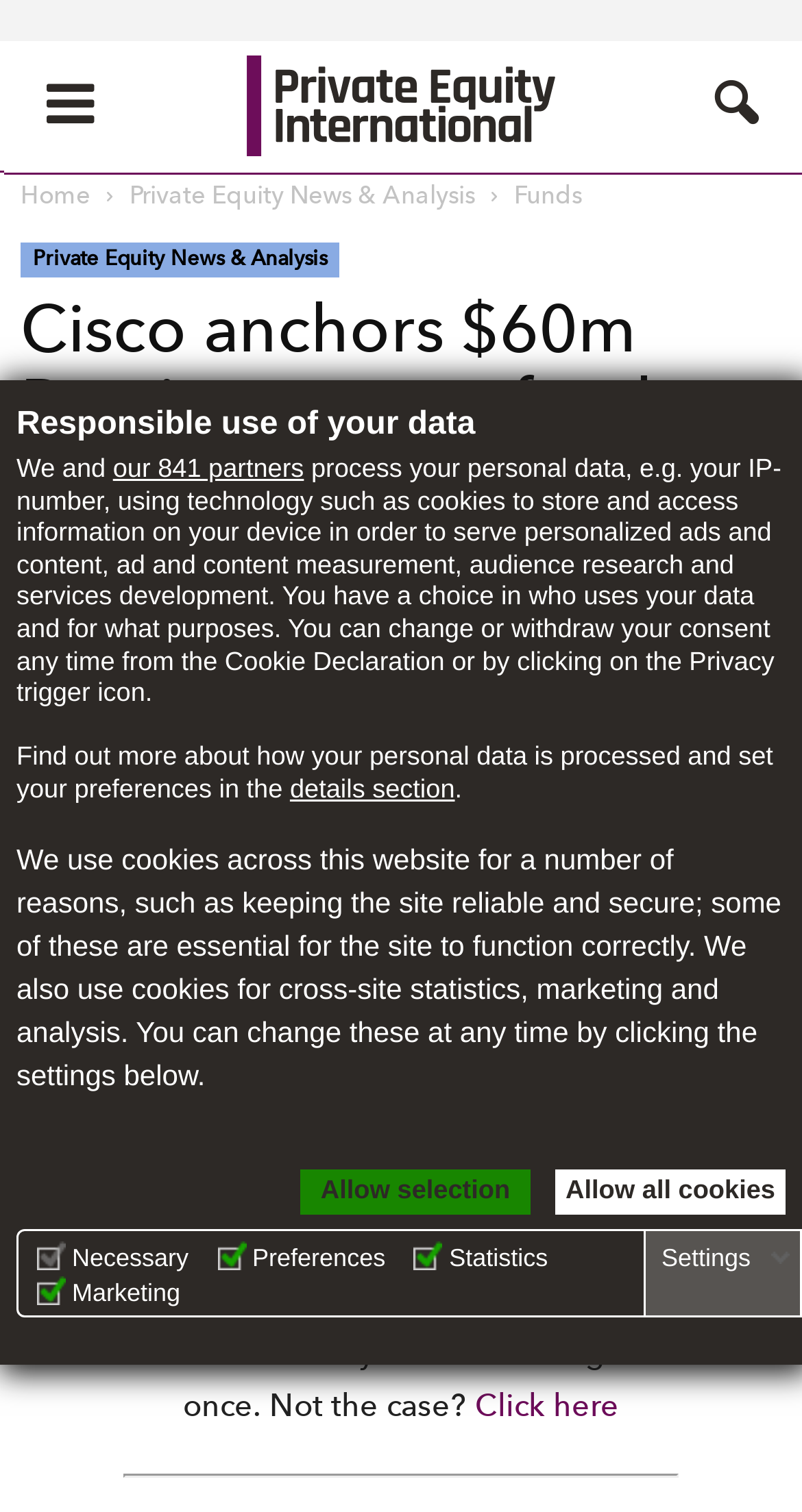What is the name of the company that anchors the $60m Russian venture fund?
Using the image provided, answer with just one word or phrase.

Cisco